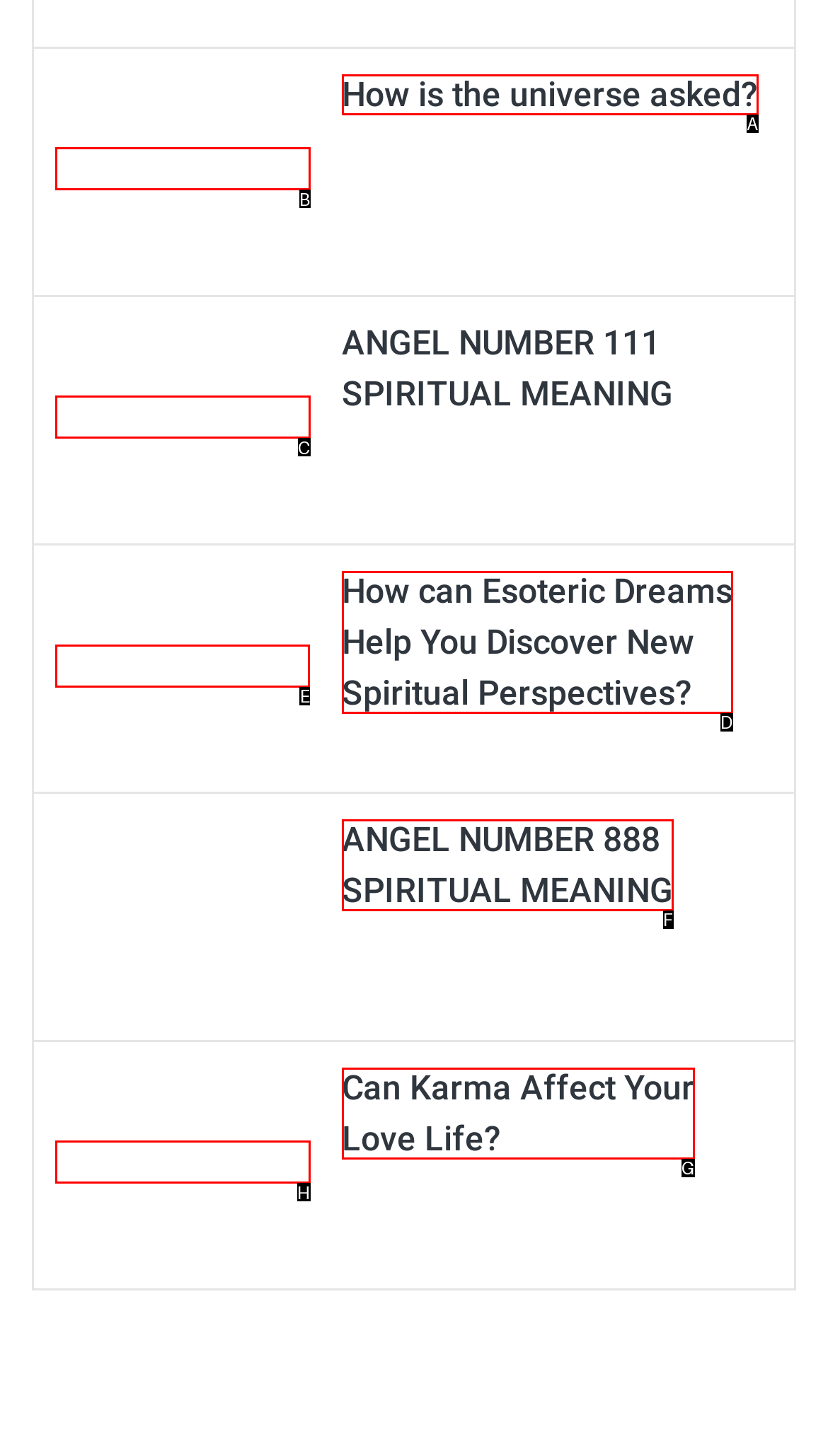Choose the correct UI element to click for this task: Read 'How can Esoteric Dreams Help You Discover New Spiritual Perspectives?' Answer using the letter from the given choices.

E